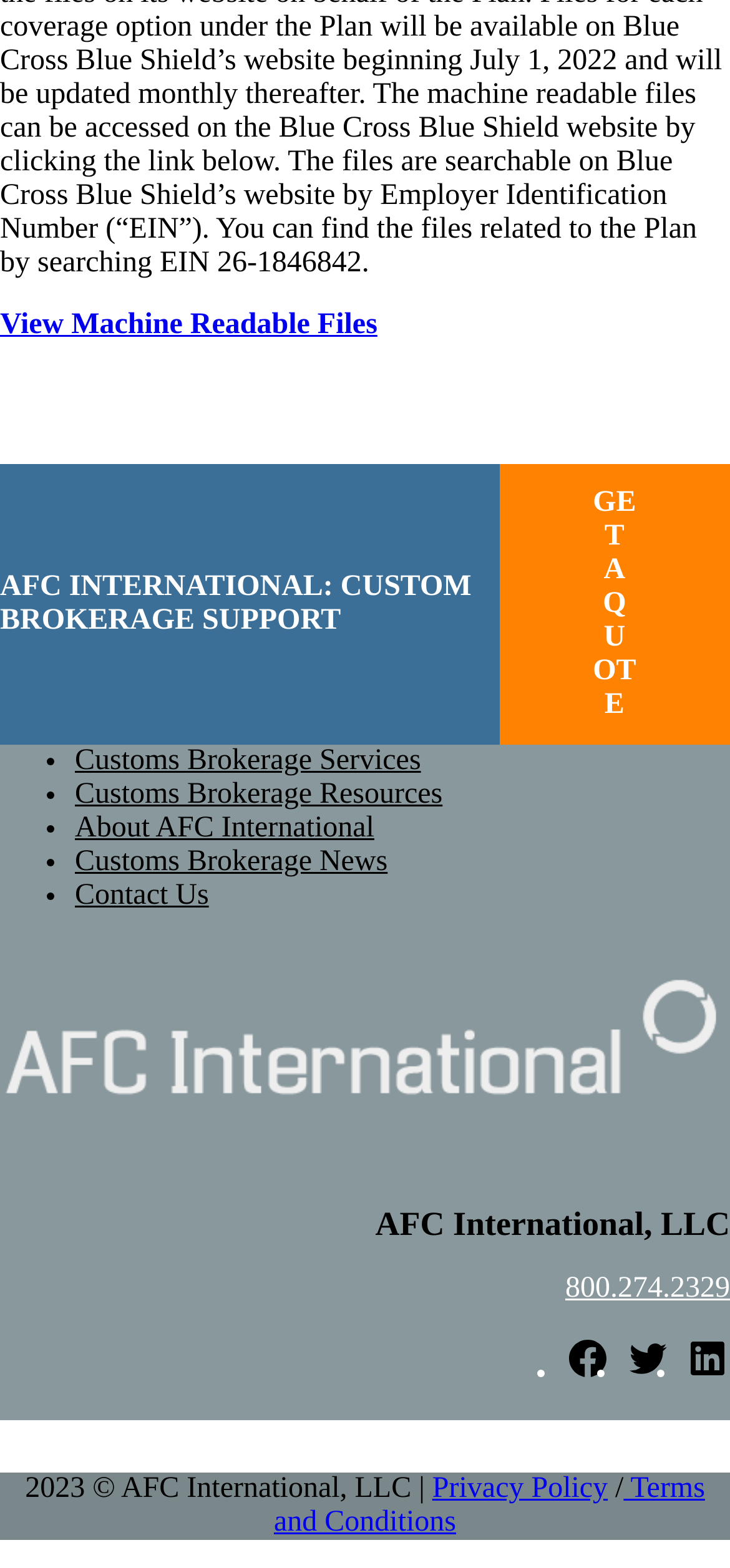What is the purpose of the 'GET A QUOTE' link?
Please respond to the question thoroughly and include all relevant details.

The 'GET A QUOTE' link is prominently displayed on the webpage, suggesting that it is a call-to-action for users to get a quote, likely for customs brokerage services.